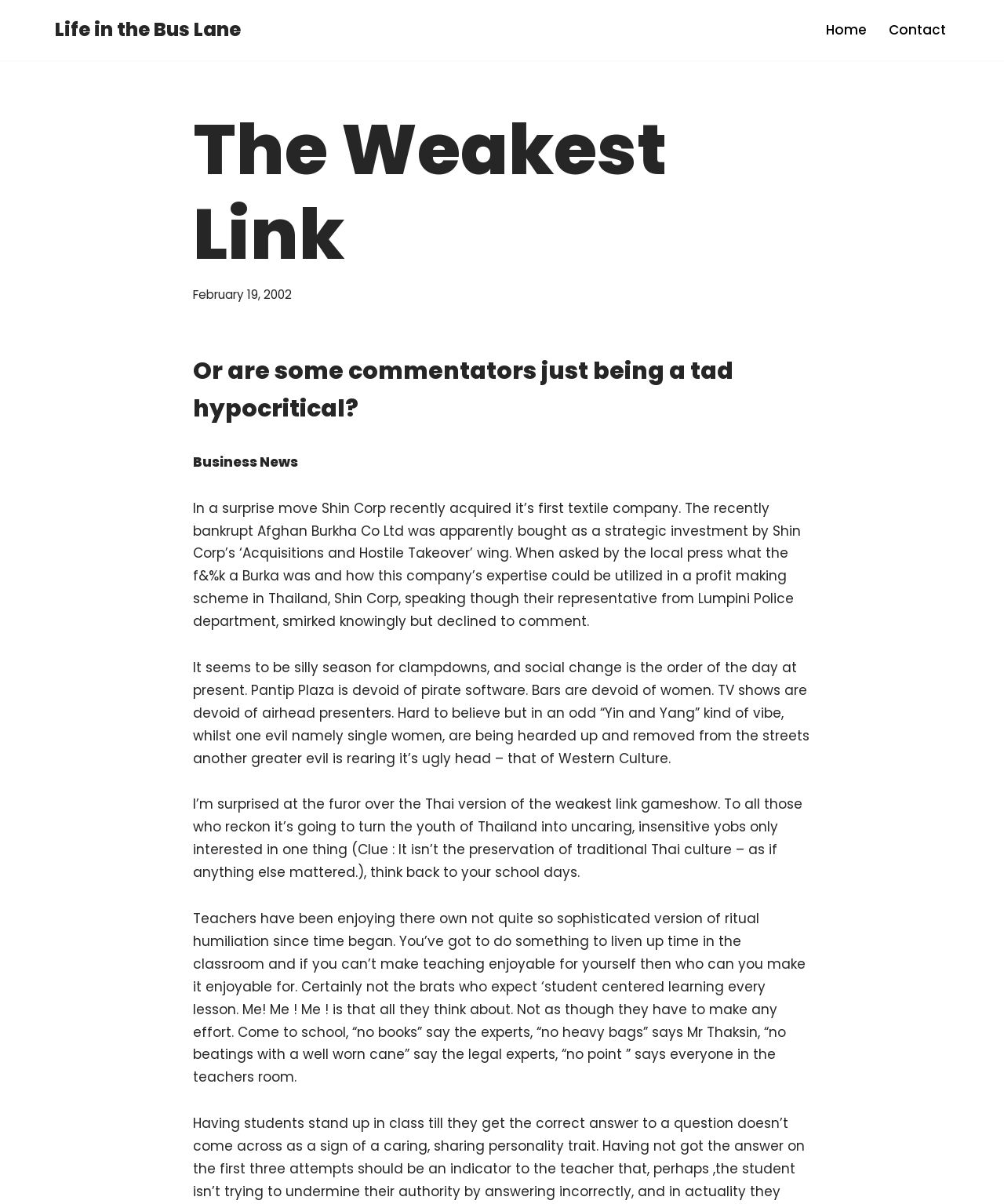Provide the bounding box coordinates in the format (top-left x, top-left y, bottom-right x, bottom-right y). All values are floating point numbers between 0 and 1. Determine the bounding box coordinate of the UI element described as: Skip to content

[0.0, 0.021, 0.023, 0.034]